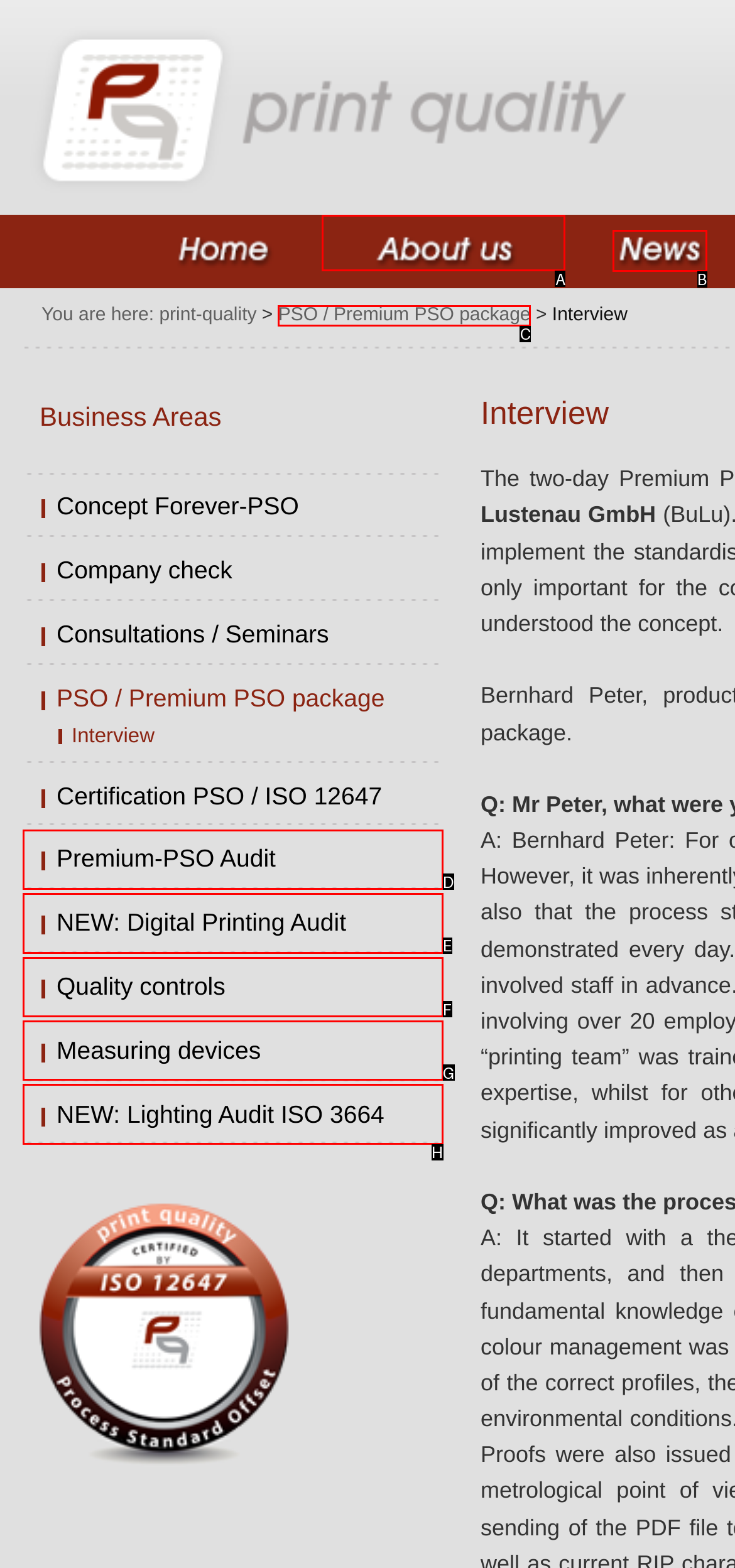Find the correct option to complete this instruction: view about us. Reply with the corresponding letter.

A